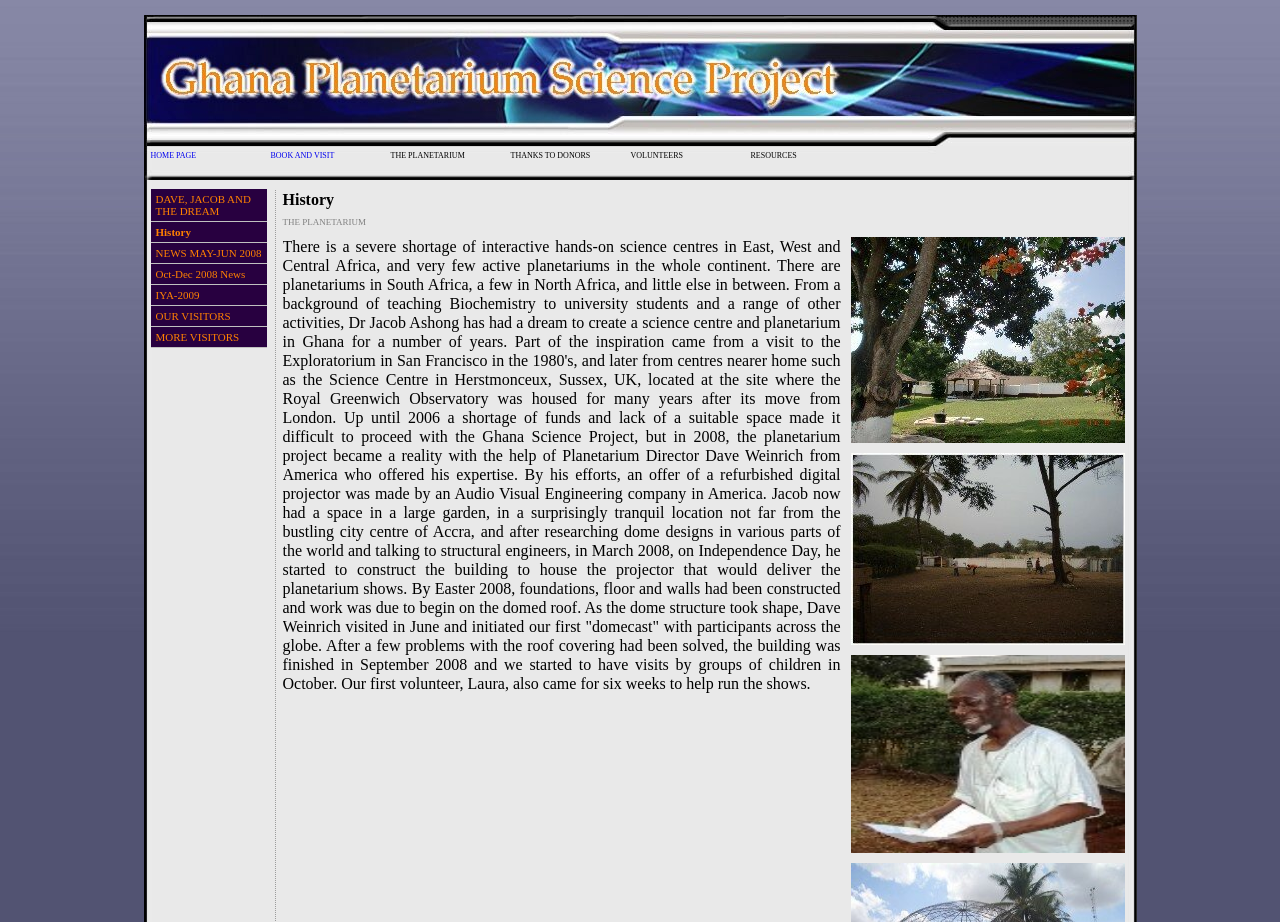Find and specify the bounding box coordinates that correspond to the clickable region for the instruction: "View news from May to June 2008".

[0.118, 0.264, 0.208, 0.286]